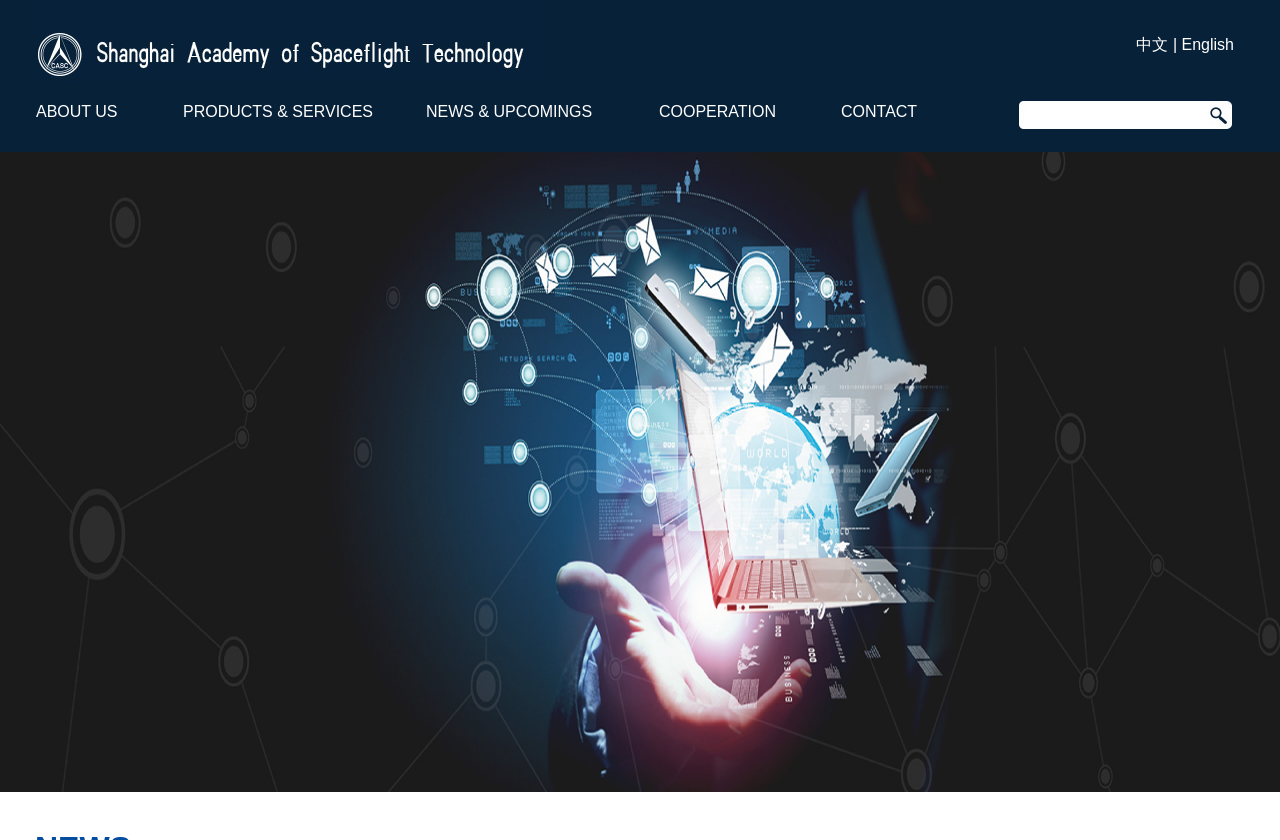Generate a comprehensive description of the contents of the webpage.

The webpage is about the Shanghai Academy of Spaceflight Technology, specifically featuring the Chang'e 4 Lander and "Yutu 2" Rover's survival on the far side of the moon. 

At the top, there is a language selection area with links to "中文" (Chinese) and "English" options, separated by a vertical line. 

Below the language selection, there is a main article section that takes up most of the page's width. 

On the left side, there is a navigation menu in the form of a table with five rows, each containing a link to a different section: "ABOUT US", "PRODUCTS & SERVICES", "NEWS & UPCOMINGS", "COOPERATION", and "CONTACT". 

On the top-left corner, there is a link, but its text is not specified. 

Near the bottom-right corner, there is a textbox, but its purpose is not clear. 

Finally, at the top-right corner, there is a static text "CHINASE | ENGLISH", which seems to be a language indicator.